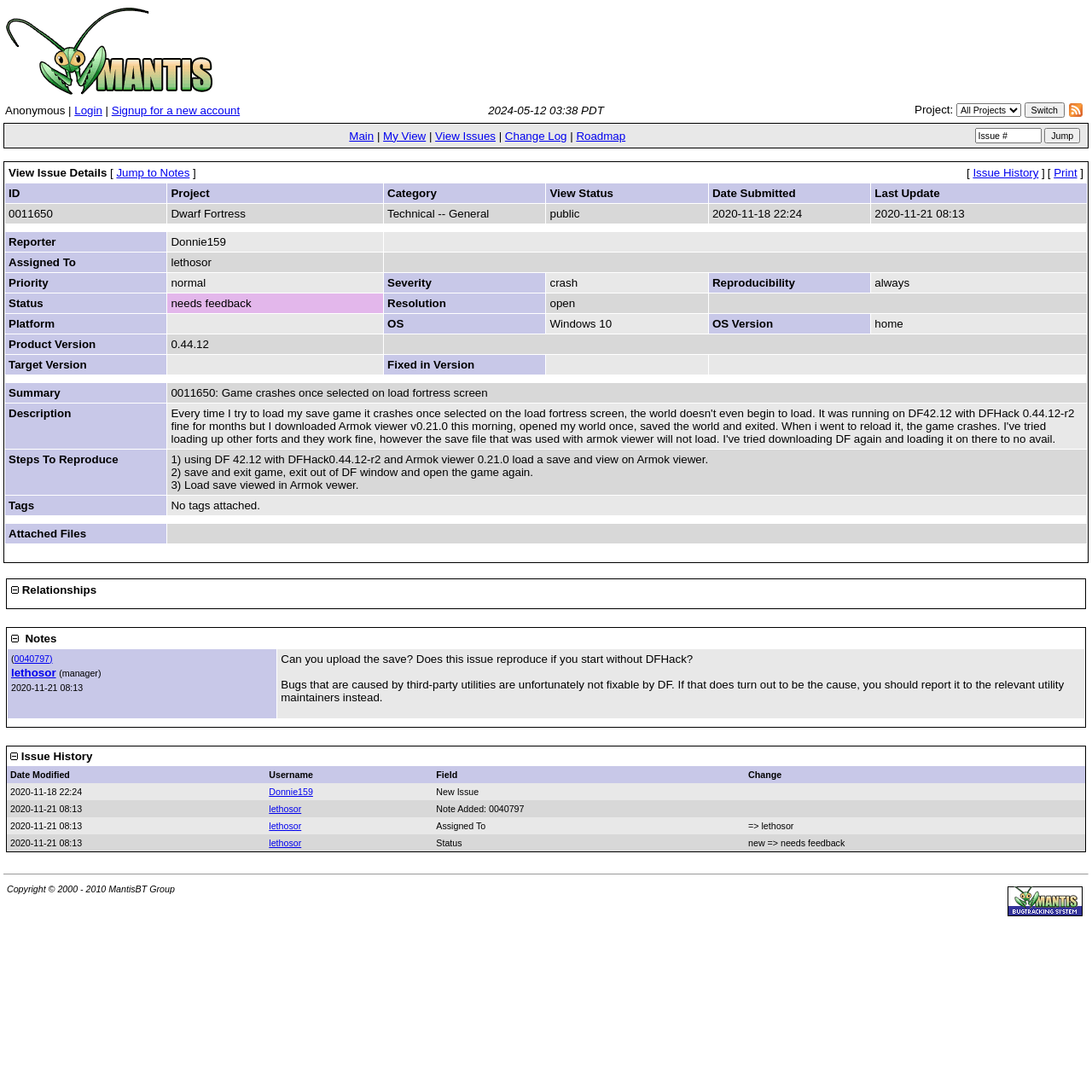Using the webpage screenshot and the element description title="Free Web Based Bug Tracker", determine the bounding box coordinates. Specify the coordinates in the format (top-left x, top-left y, bottom-right x, bottom-right y) with values ranging from 0 to 1.

[0.923, 0.829, 0.991, 0.841]